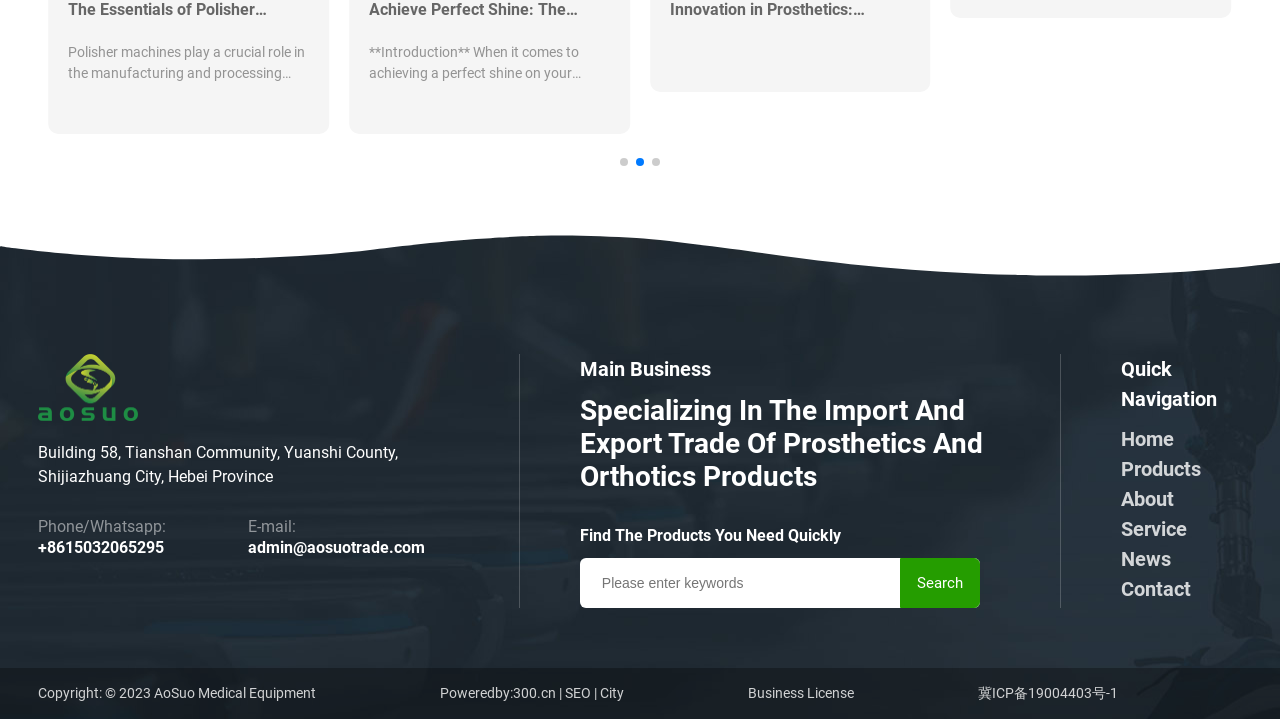What is the company name?
Using the image as a reference, give a one-word or short phrase answer.

AoSuo Medical Equipment